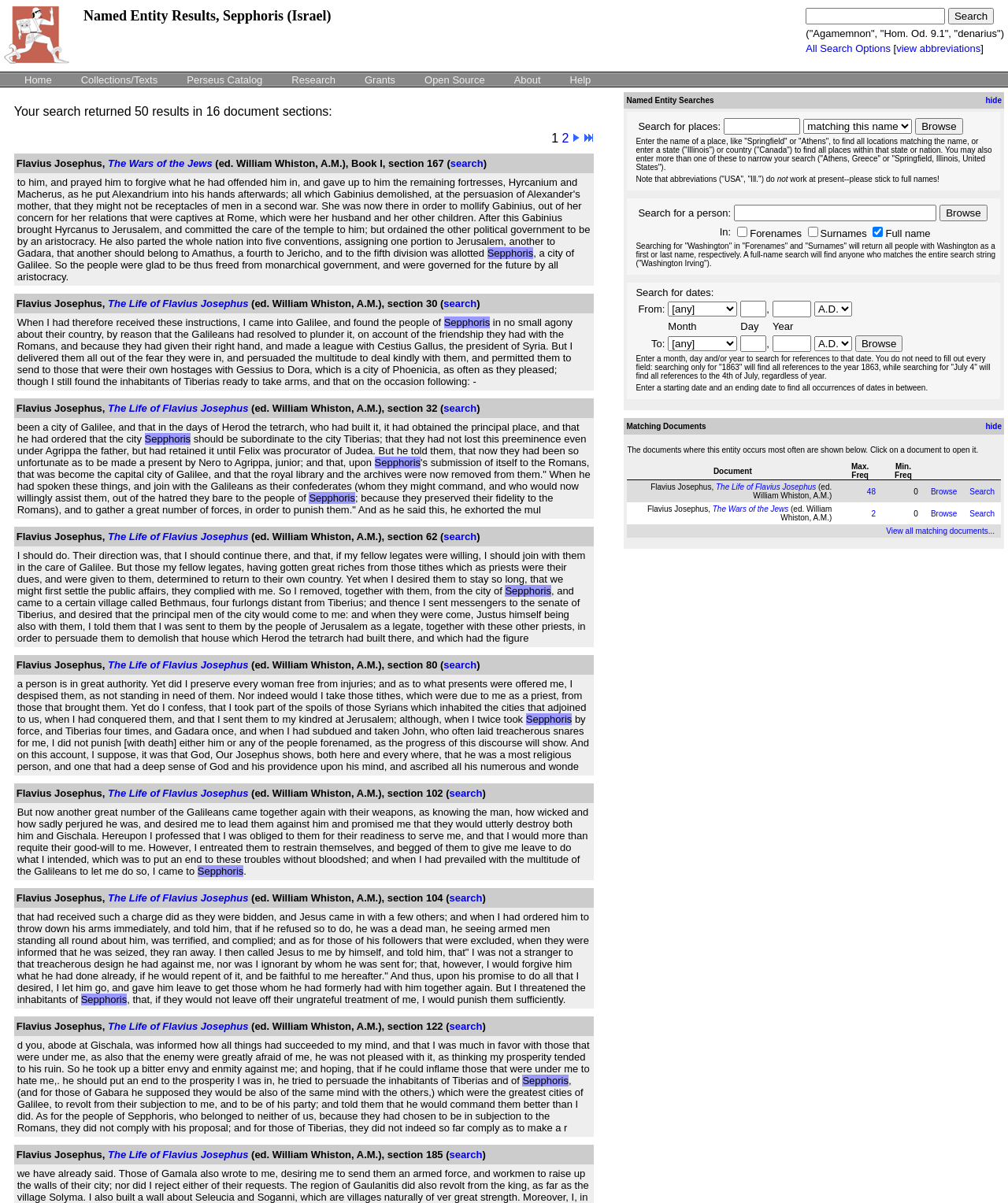Offer an extensive depiction of the webpage and its key elements.

This webpage is a named entity browser, specifically focused on Sepphoris, Israel. At the top, there is a heading that reads "Named Entity Results, Sepphoris (Israel)". Below this, there is a search bar with a "Search" button to the right. To the left of the search bar, there are several links, including "Home", "Collections/Texts", "Perseus Catalog", "Research", "Grants", "Open Source", and "About". 

On the right side of the page, there is a section with a heading "Named Entity Searches". Below this, there are three tables with search options for places, people, and dates. The first table allows users to search for places by name, with options to narrow the search by state or country. The second table enables searching for people by name, with options to search by forenames, surnames, or full name. The third table allows users to search for dates, with options to specify a range of dates.

Throughout the page, there are several paragraphs of text that provide guidance on how to use the search options. For example, one paragraph explains how to search for places, while another explains how to search for people by name. There are also several links and buttons scattered throughout the page, including a "Browse" button and links to "All Search Options" and "view abbreviations". At the bottom of the page, there is a section with a heading "Matching Documents", but it does not appear to contain any specific content.